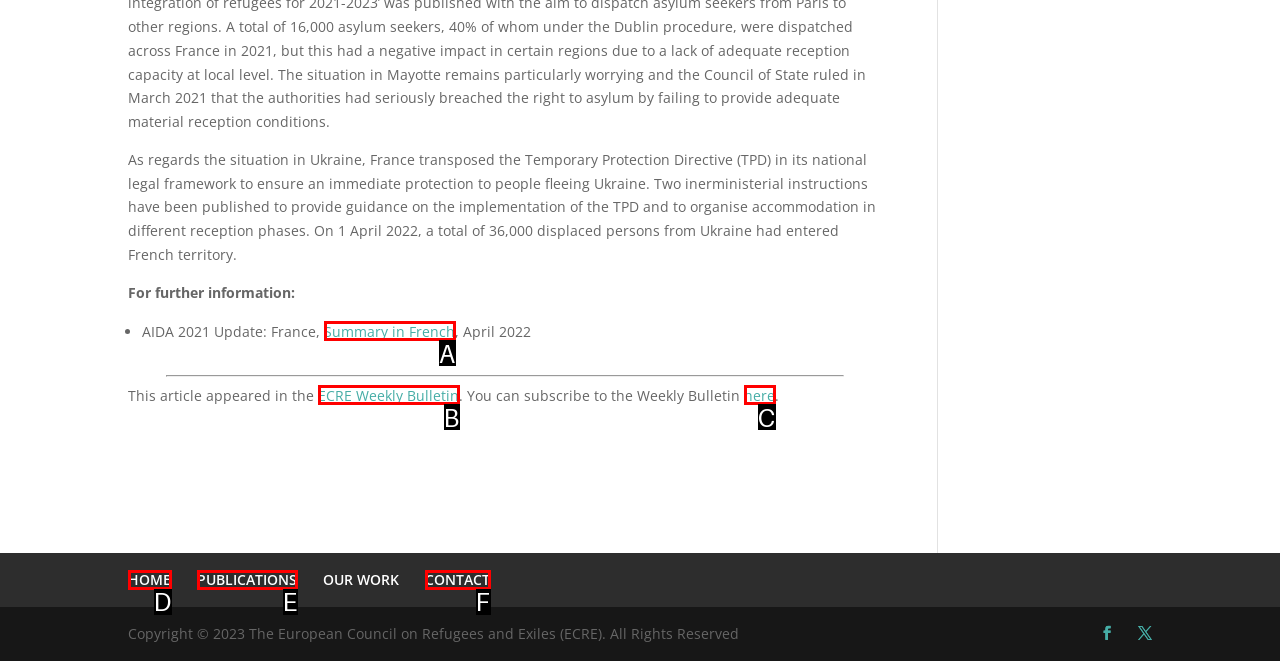Tell me which one HTML element best matches the description: HOME Answer with the option's letter from the given choices directly.

D